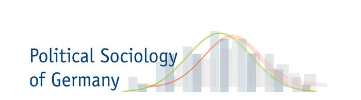What is the purpose of the stylized graphs?
Answer the question in as much detail as possible.

The stylized graphs or charts in the logo are meant to suggest analytical insights into political trends and data, implying that the center is involved in the study and analysis of political phenomena.